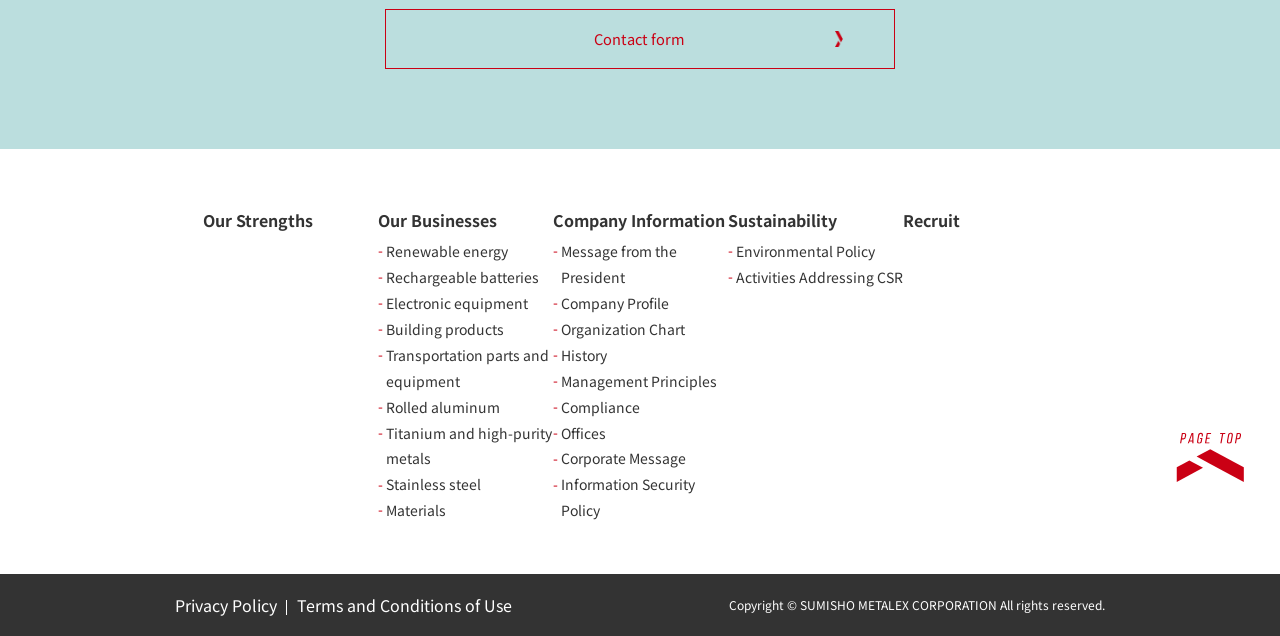Specify the bounding box coordinates of the element's area that should be clicked to execute the given instruction: "Check the environmental policy". The coordinates should be four float numbers between 0 and 1, i.e., [left, top, right, bottom].

[0.575, 0.379, 0.683, 0.411]